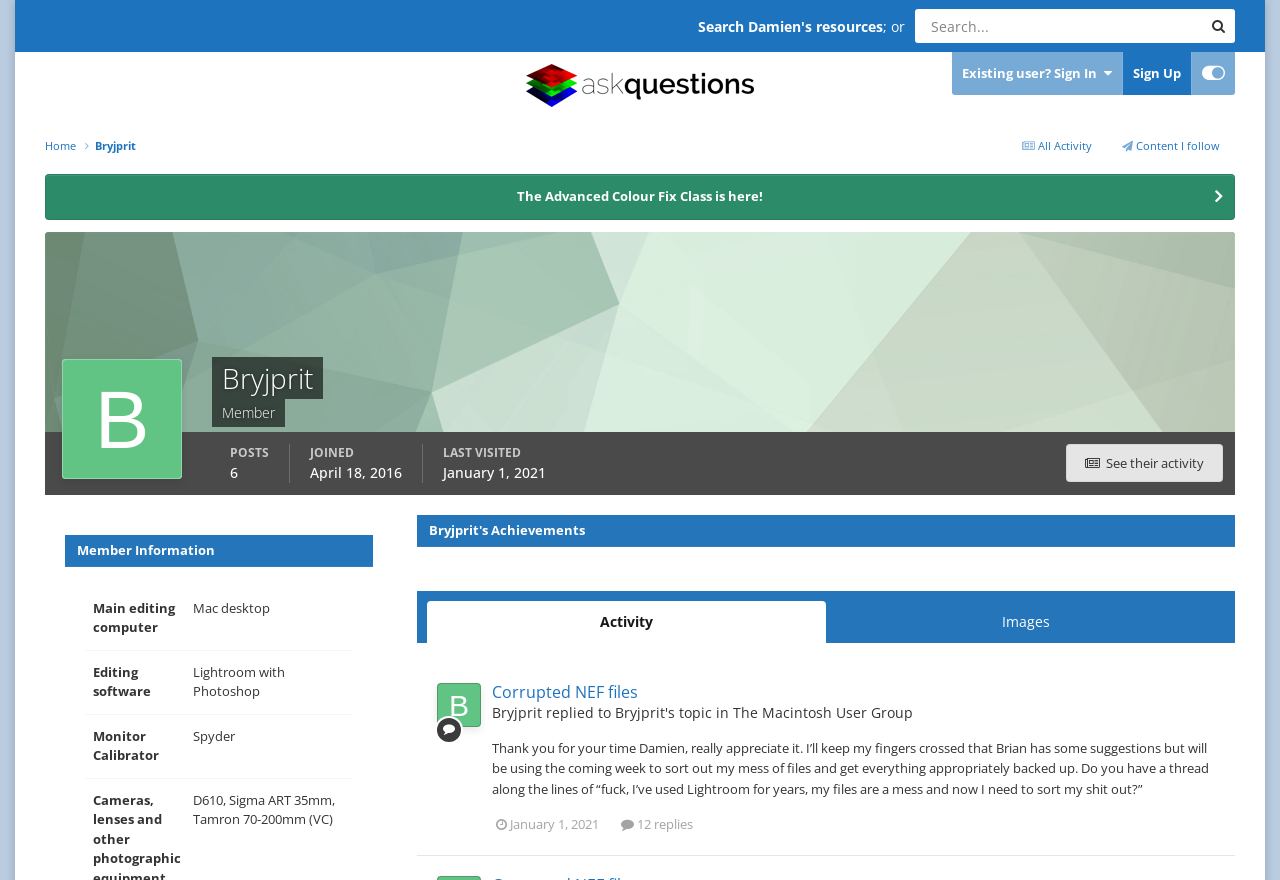What is the date of the last visited time of the user?
Identify the answer in the screenshot and reply with a single word or phrase.

January 1, 2021